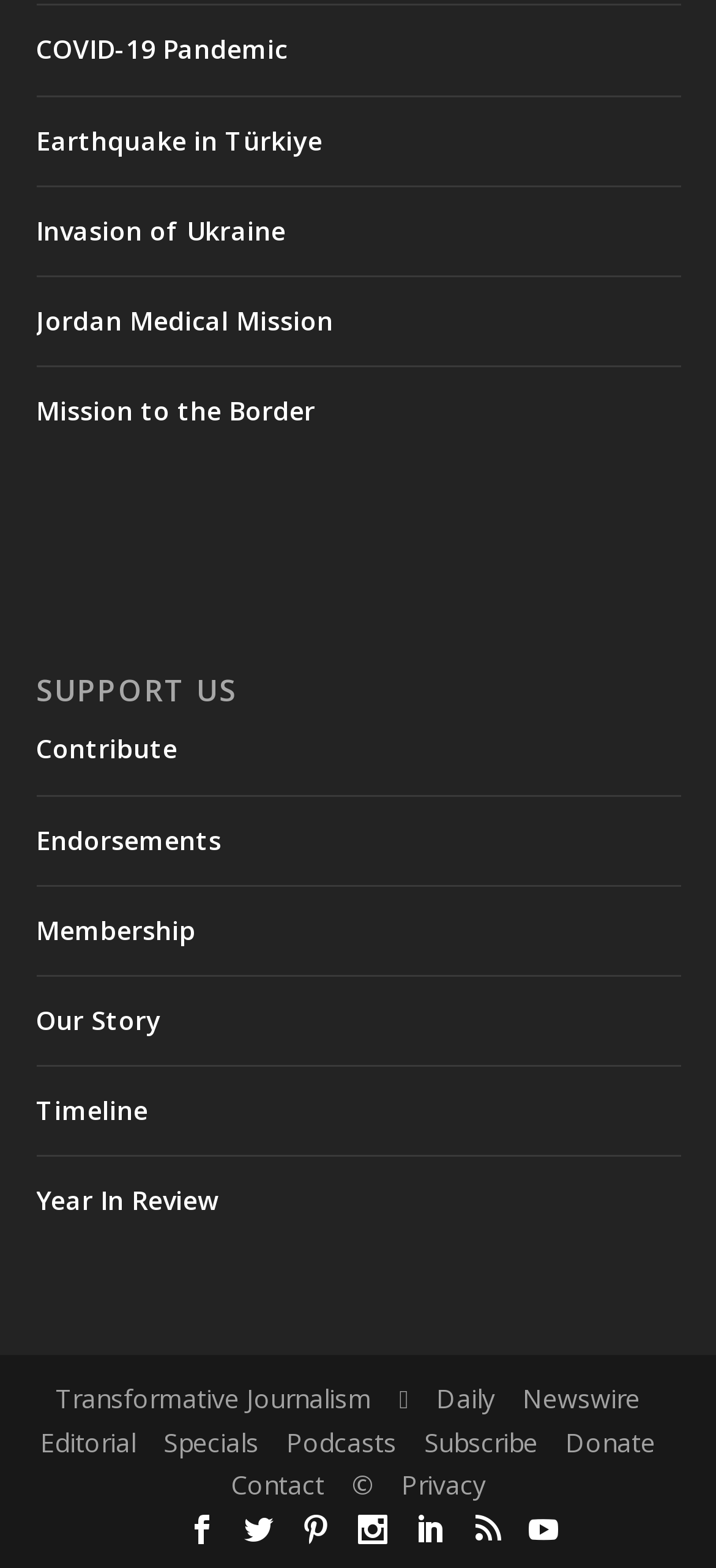Respond to the question below with a single word or phrase:
How many sections are there in the webpage?

2